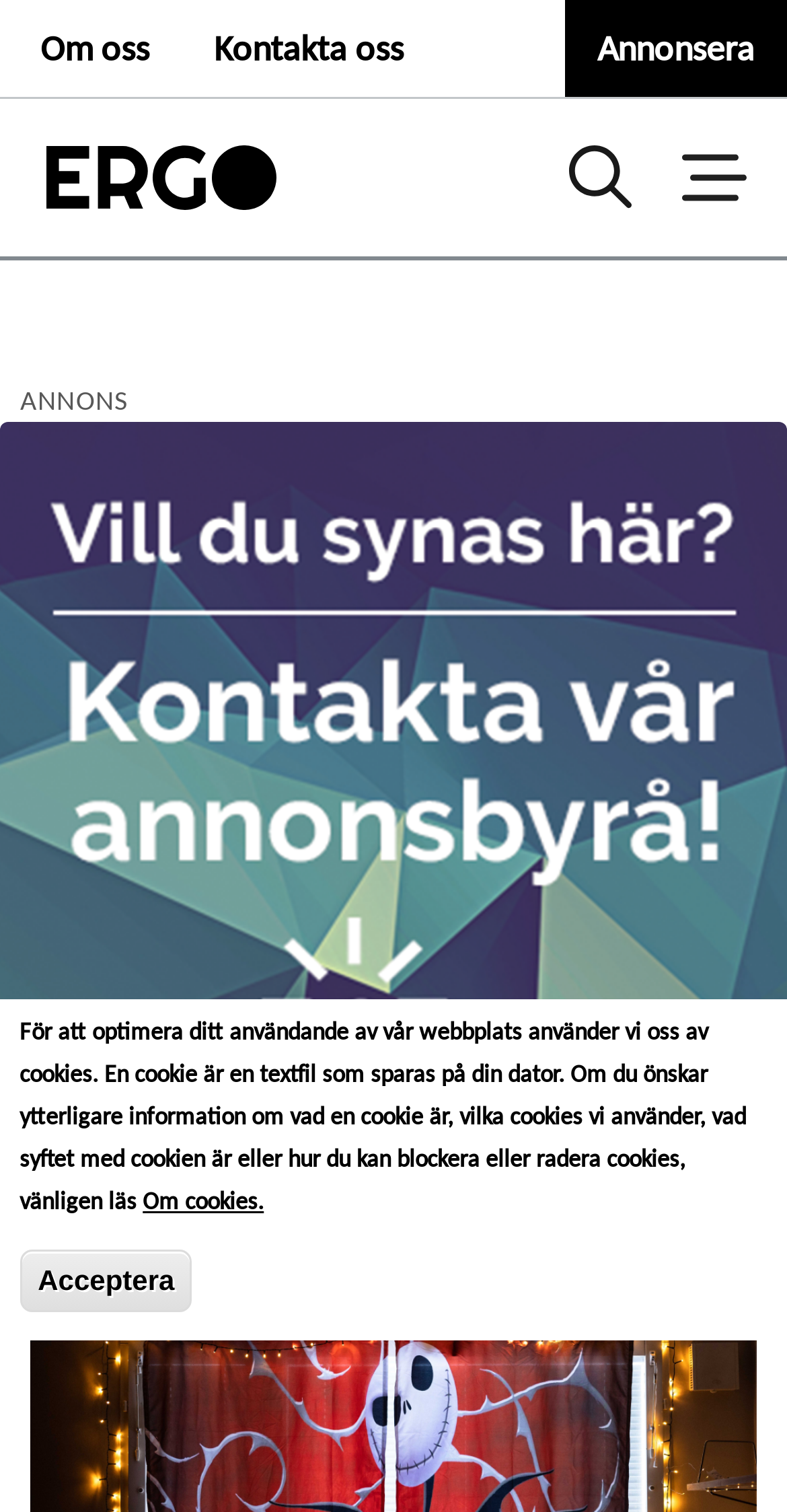Provide a brief response in the form of a single word or phrase:
What is the name of the person whose room is being explored?

Cesar